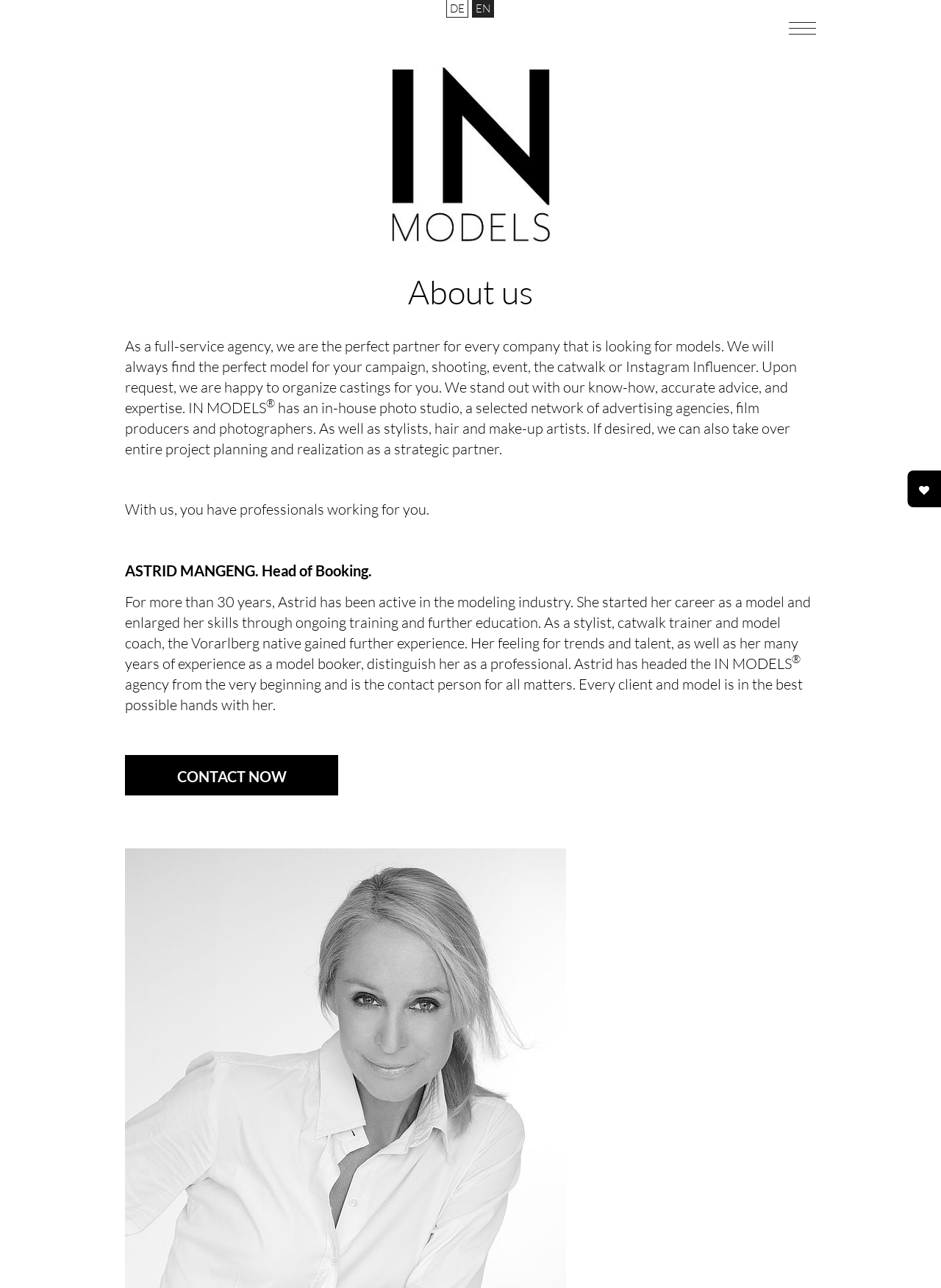What language options are available on this webpage?
Provide a short answer using one word or a brief phrase based on the image.

DE, EN